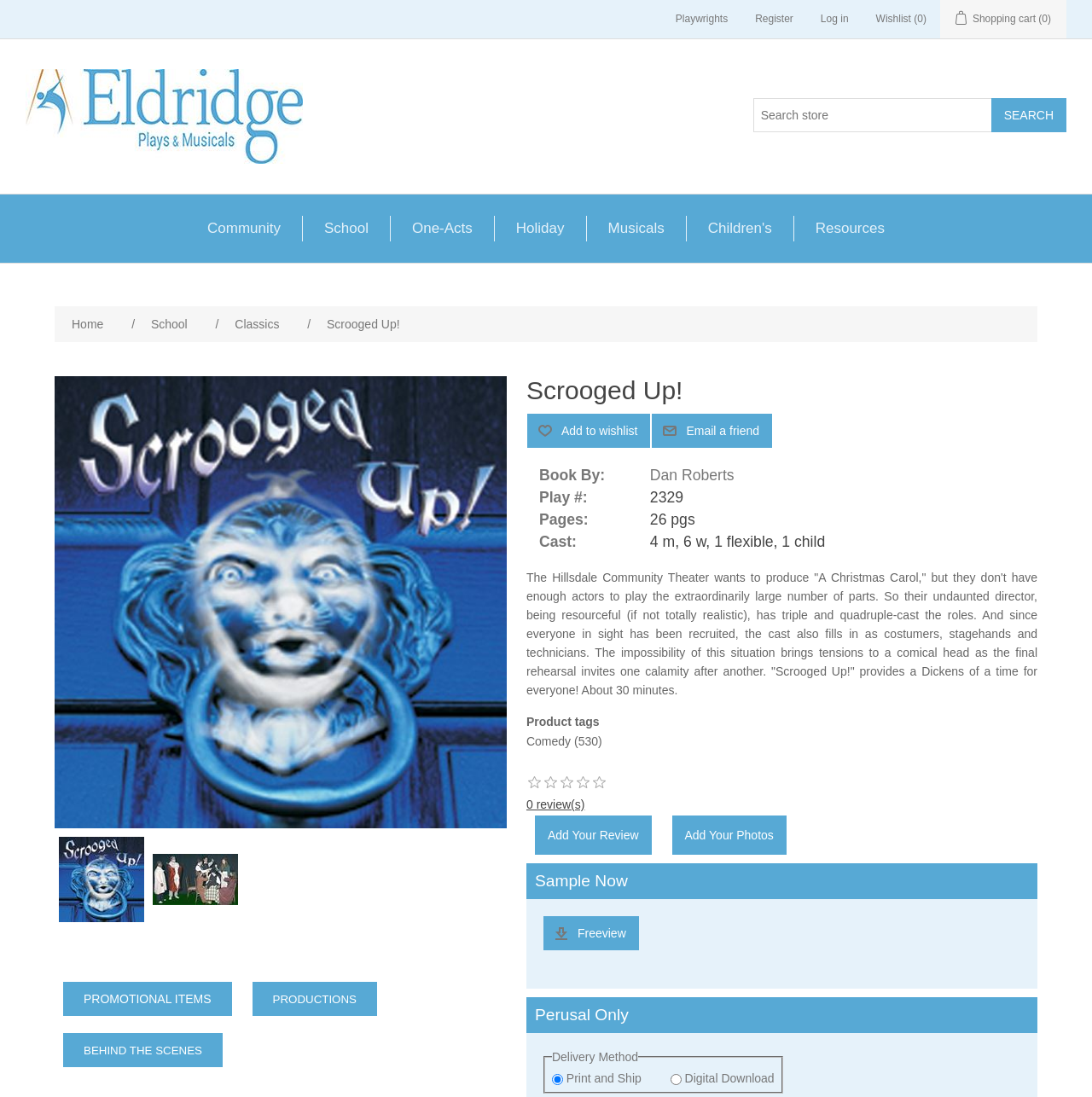Create a detailed narrative of the webpage’s visual and textual elements.

This webpage is about a play called "Scrooged Up!" by Eldridge Plays and Musicals. At the top, there are several links to navigate to different sections of the website, including "Playwrights", "Register", "Log in", "Wishlist", and "Shopping cart". Below these links, there is a layout table with a logo of Eldridge Plays and Musicals on the left and a search bar on the right.

On the left side of the page, there are several links to different categories, including "Community", "School", "One-Acts", "Holiday", "Musicals", "Children's", and "Resources". On the right side, there is a link to "Home" and a breadcrumb trail showing the current location as "School > Classics > Scrooged Up!".

The main content of the page is about the play "Scrooged Up!". There are two images of the play's cover art, one large and one small, and another image of the play being performed by the Academy Of The Performing Arts. The title "Scrooged Up!" is displayed prominently, and there are buttons to "Add to wishlist" and "Email a friend".

Below the title, there is information about the play, including the book author, play number, number of pages, cast requirements, and a brief summary of the play's plot. The summary explains that the play is about a community theater trying to produce "A Christmas Carol" with a limited number of actors, leading to comedic situations.

Further down the page, there are links to product tags, including "Comedy", and a section for customer reviews. There are also links to add a review or photos, and a "Sample Now" button. Additionally, there are options for delivery methods, including "Print and Ship" and "Digital Download".

At the bottom of the page, there are three buttons to navigate to different sections: "PROMOTIONAL ITEMS", "PRODUCTIONS", and "BEHIND THE SCENES".